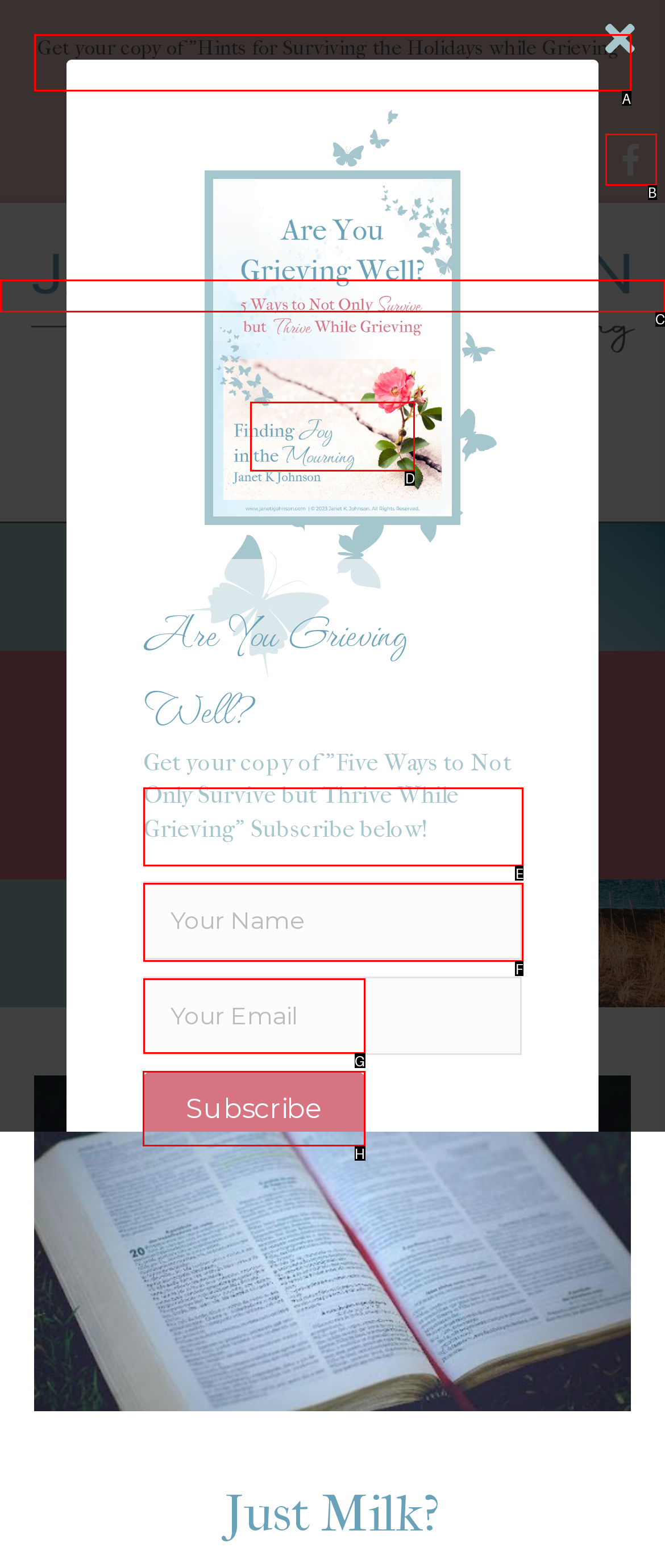Based on the choices marked in the screenshot, which letter represents the correct UI element to perform the task: Subscribe to the newsletter?

H